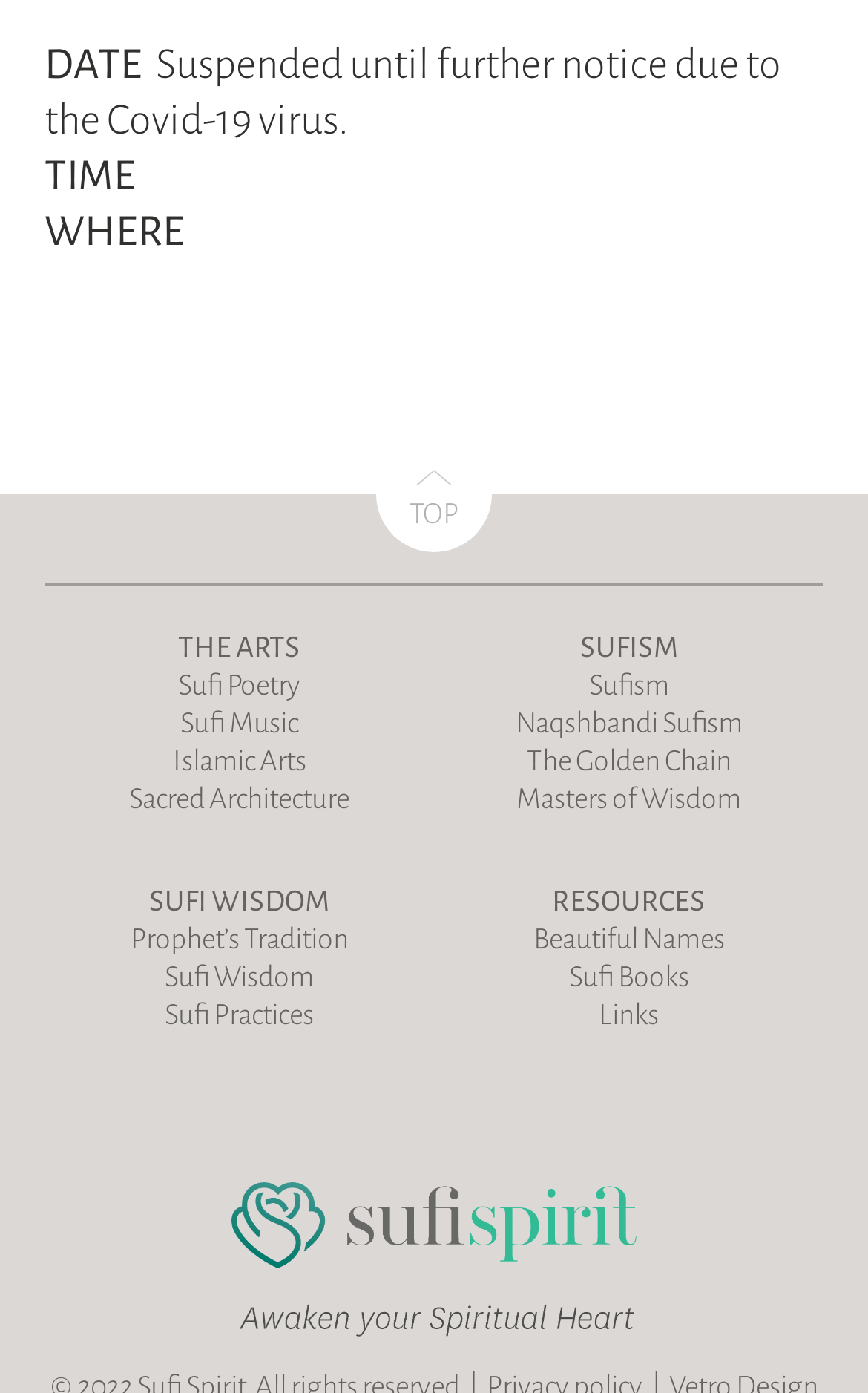Provide a brief response to the question using a single word or phrase: 
What is the section title above the 'Prophet’s Tradition' link?

Sufi Wisdom